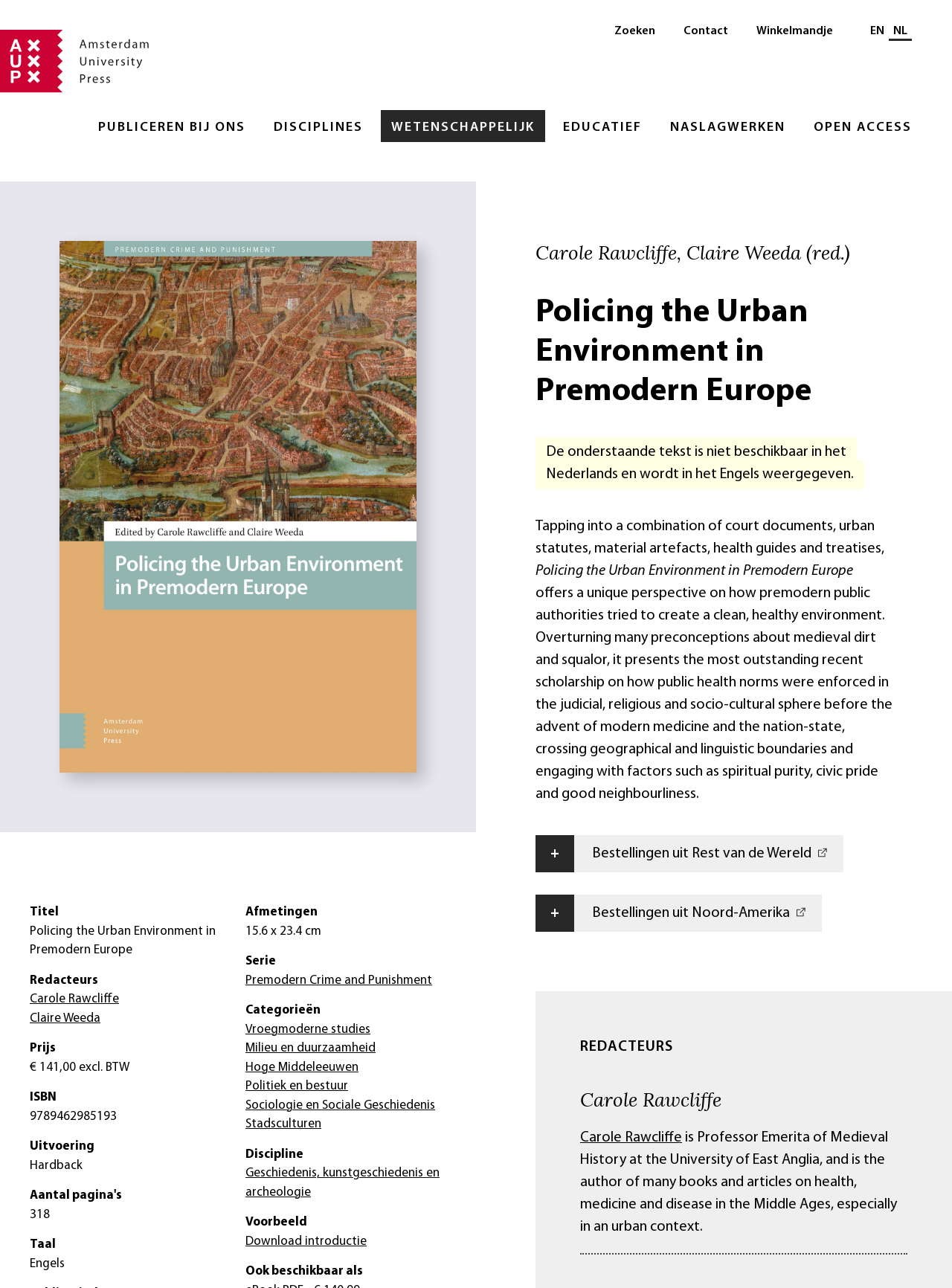Your task is to find and give the main heading text of the webpage.

Policing the Urban Environment in Premodern Europe